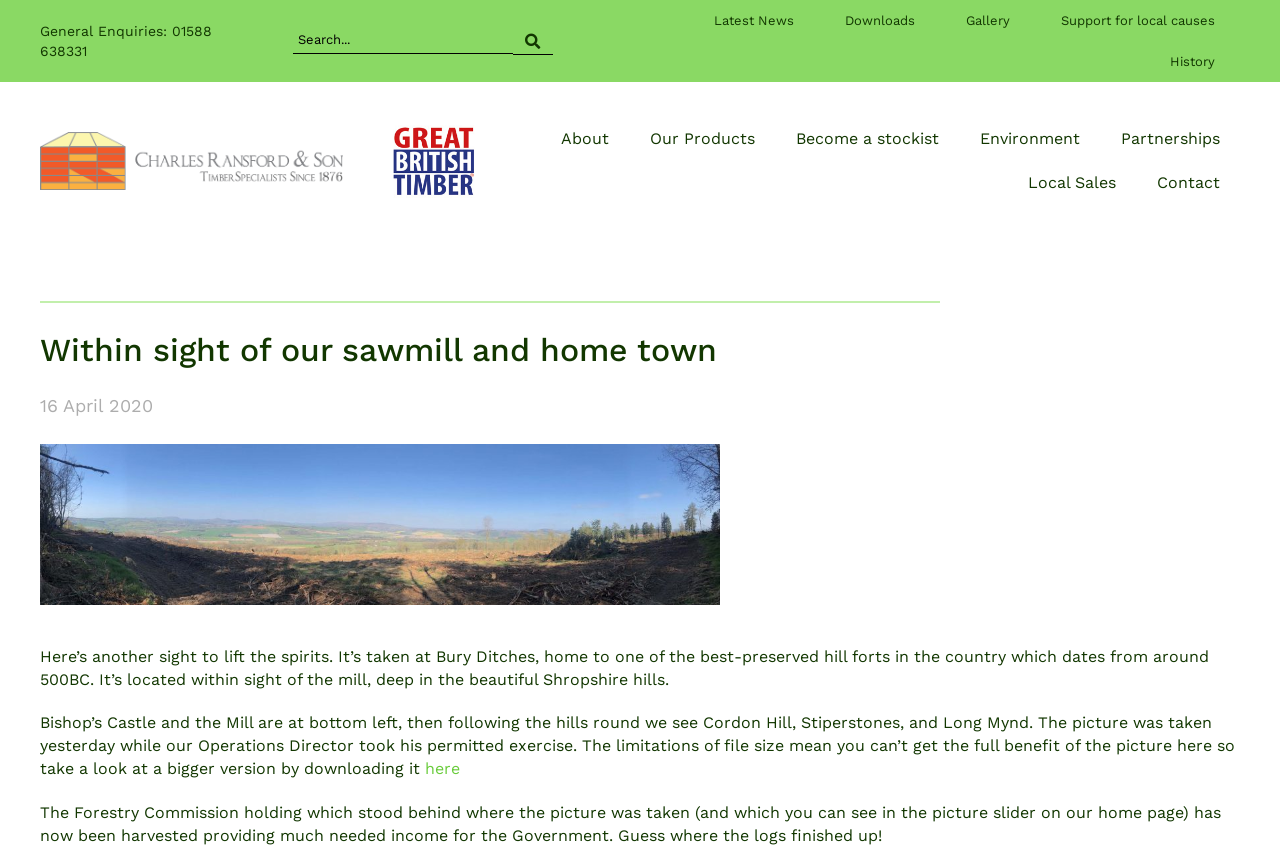Identify the bounding box for the UI element that is described as follows: "Become a stockist".

[0.606, 0.136, 0.749, 0.187]